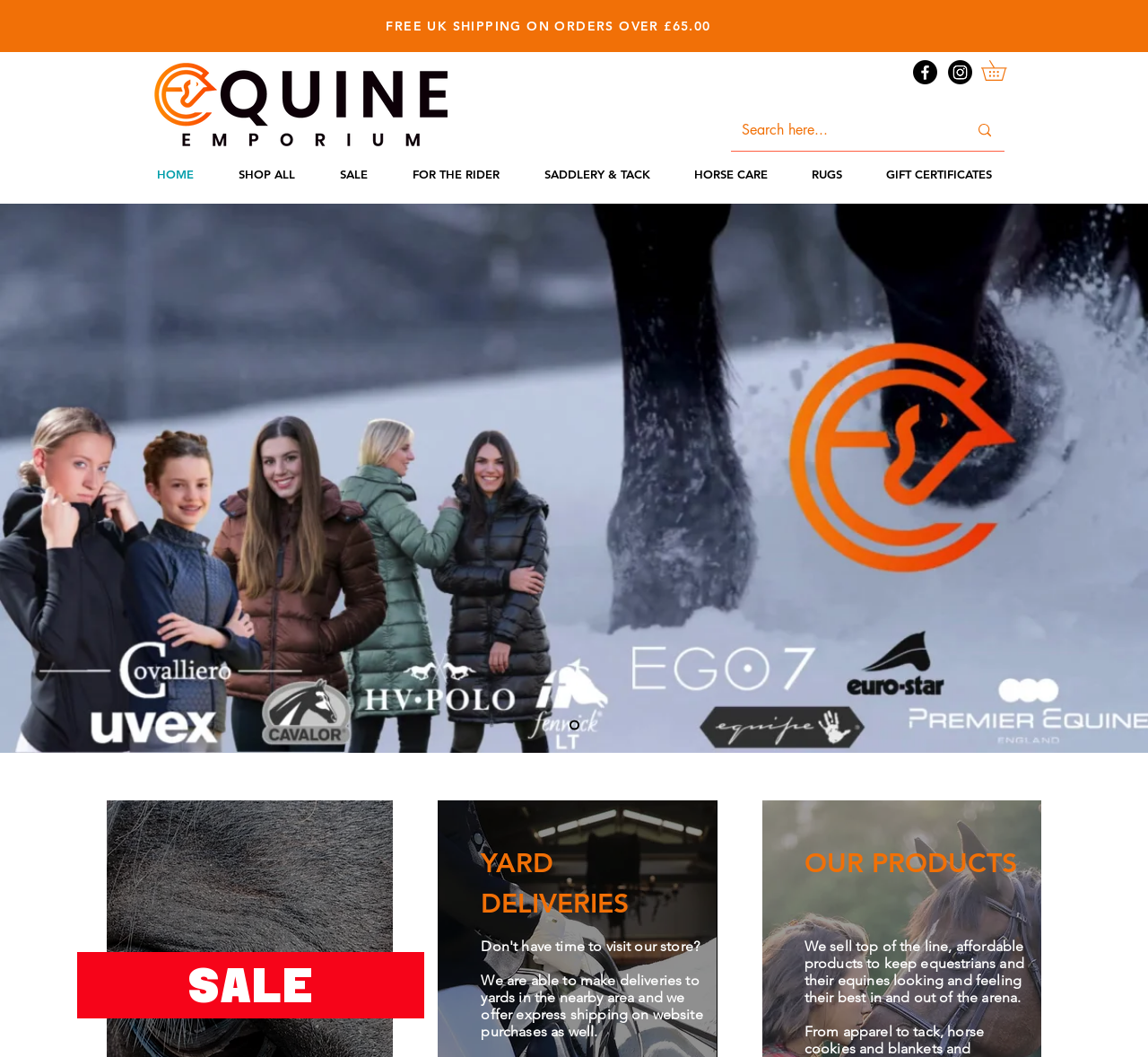Answer the question using only one word or a concise phrase: What type of products are sold on this website?

Equestrian products